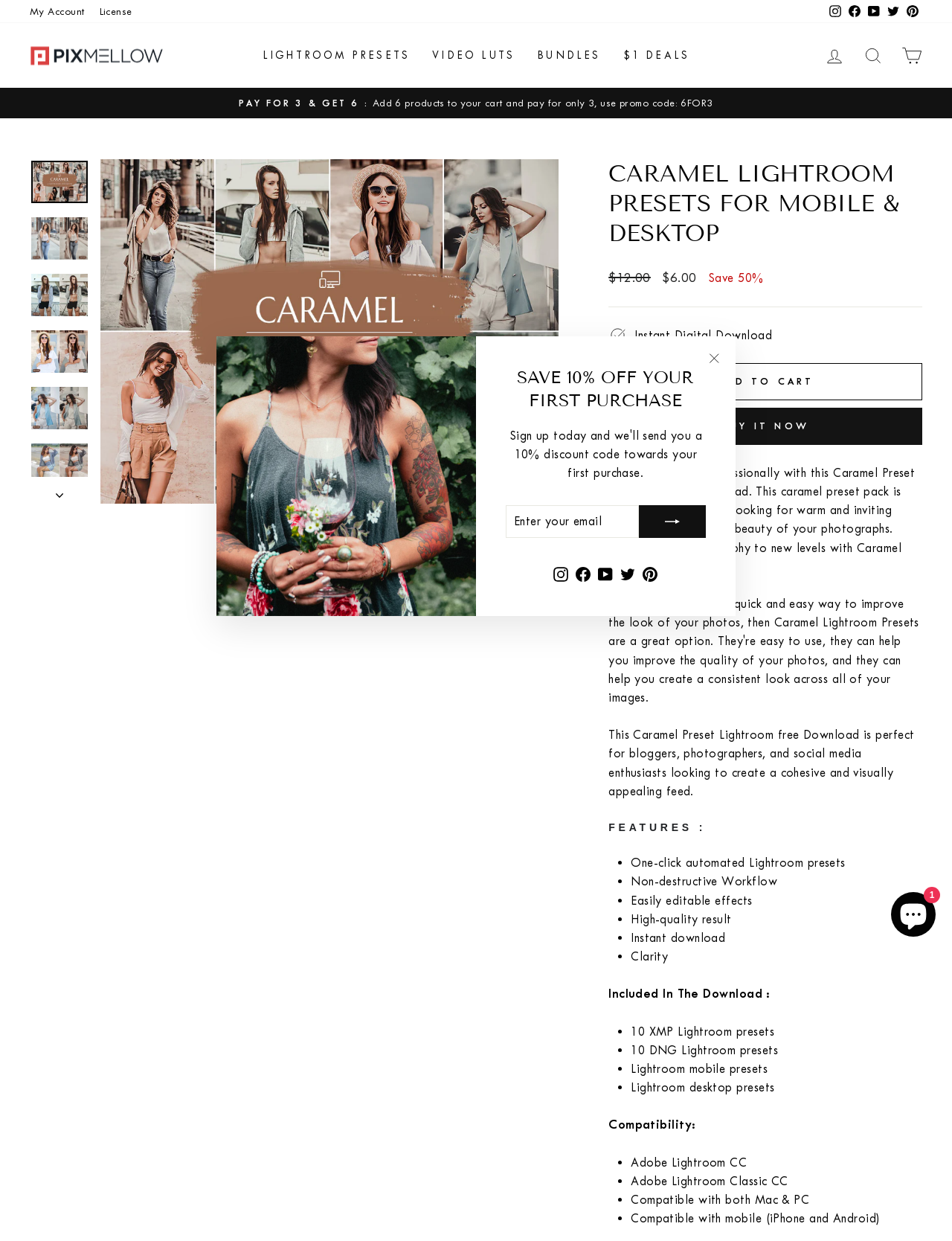Can you identify the bounding box coordinates of the clickable region needed to carry out this instruction: 'Click the 'BUY IT NOW' button'? The coordinates should be four float numbers within the range of 0 to 1, stated as [left, top, right, bottom].

[0.639, 0.329, 0.969, 0.359]